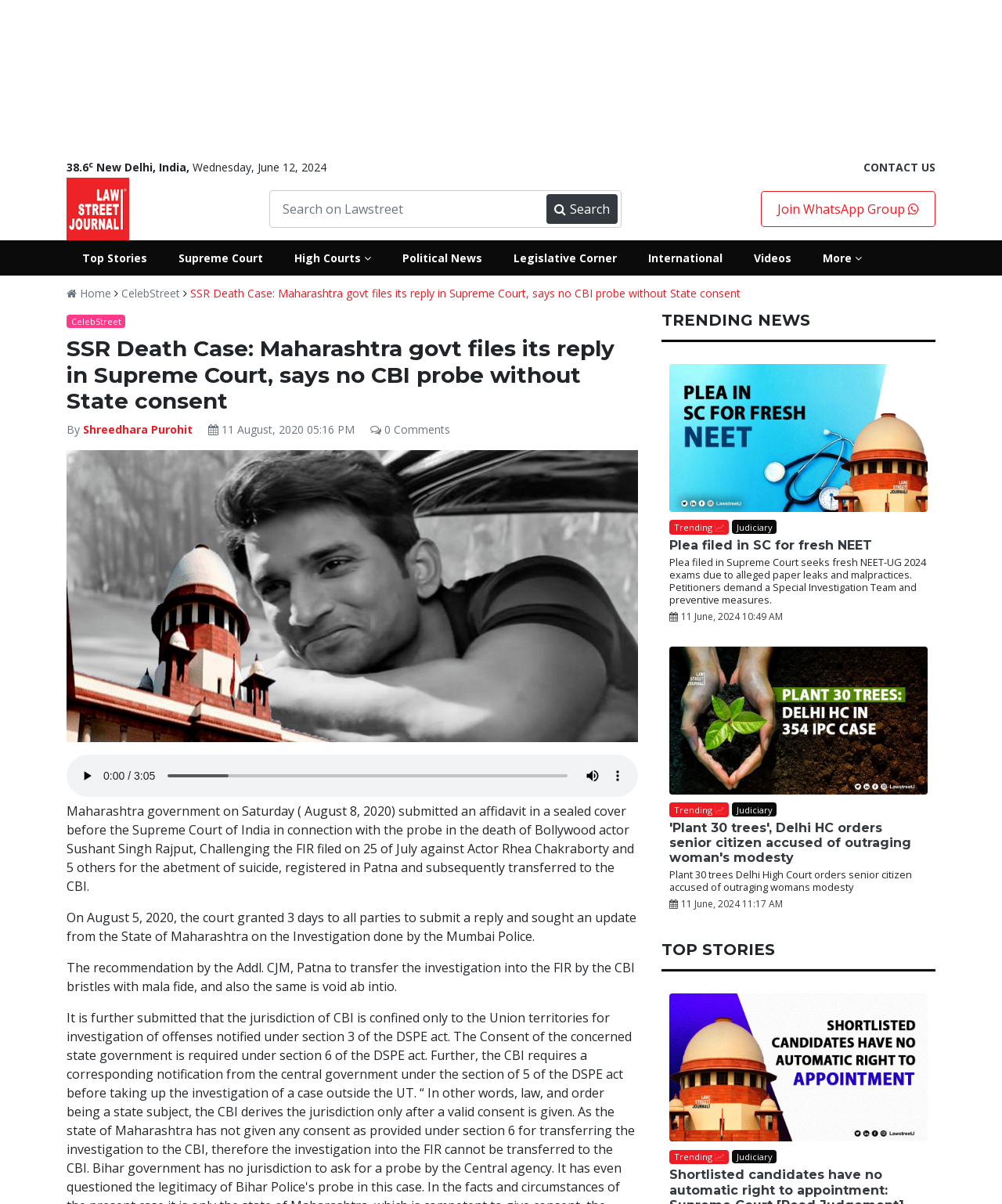Please determine the bounding box coordinates of the area that needs to be clicked to complete this task: 'View Top Stories'. The coordinates must be four float numbers between 0 and 1, formatted as [left, top, right, bottom].

[0.066, 0.2, 0.162, 0.229]